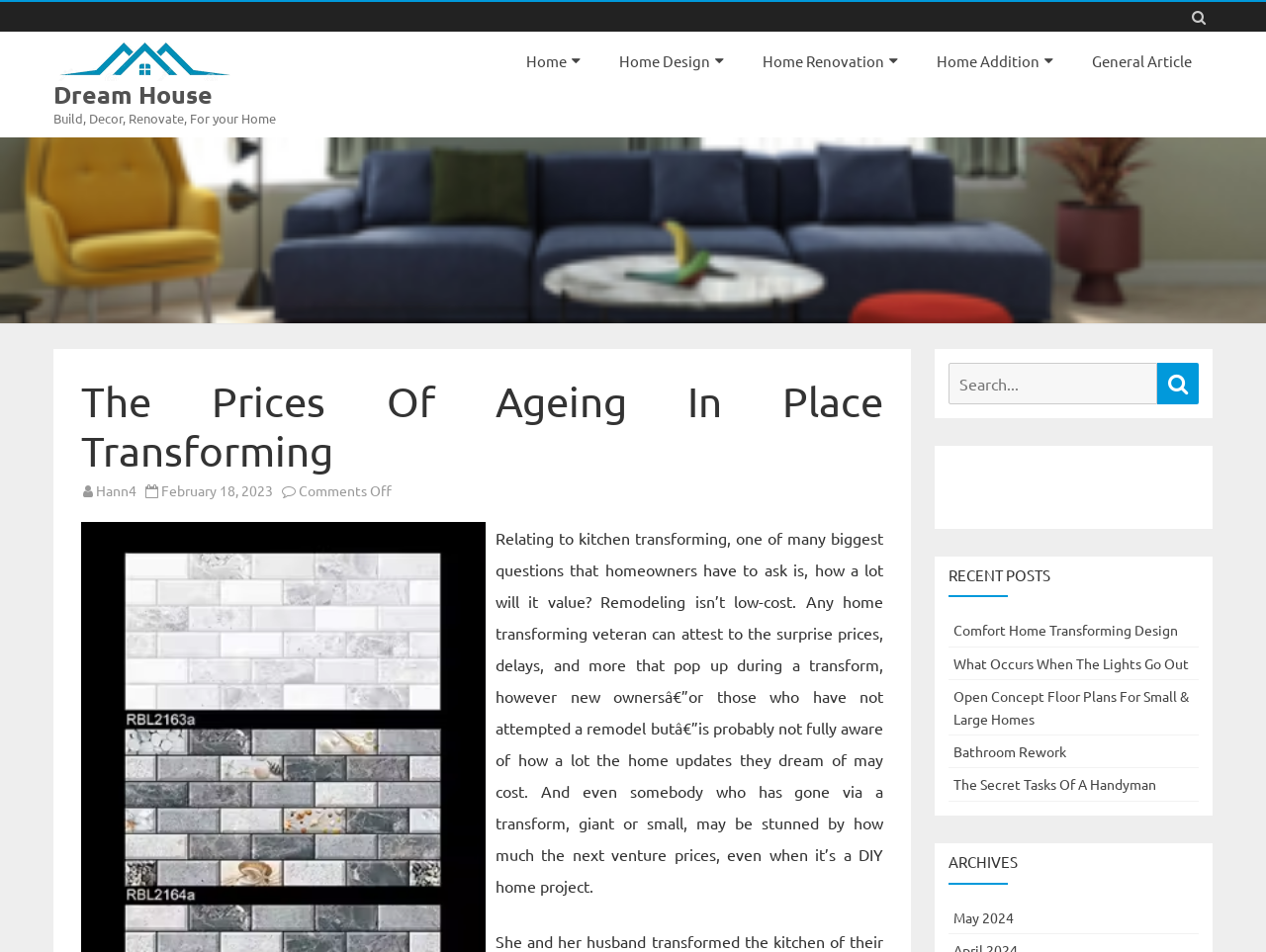Given the description Health, predict the bounding box coordinates of the UI element. Ensure the coordinates are in the format (top-left x, top-left y, bottom-right x, bottom-right y) and all values are between 0 and 1.

None